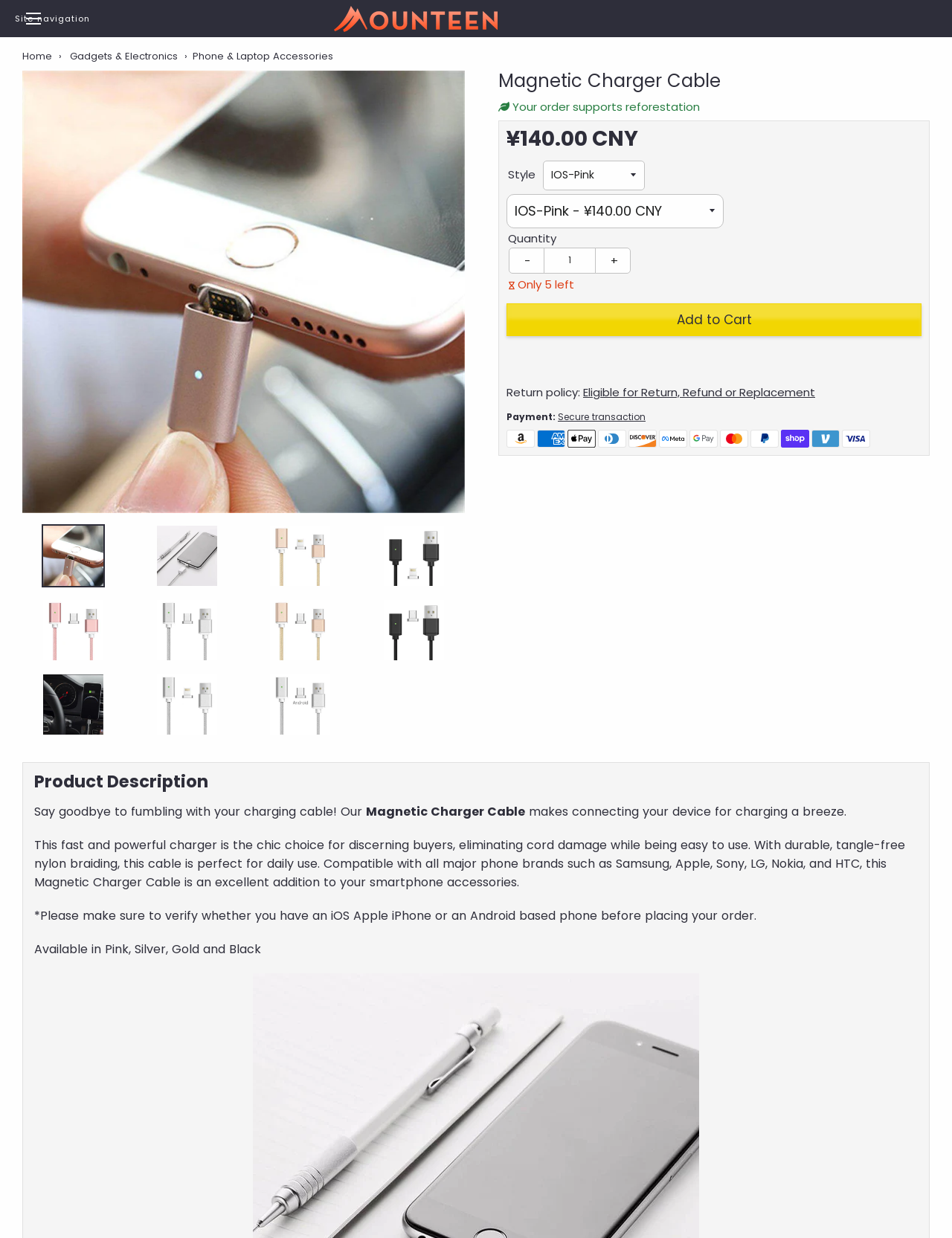Can you give a detailed response to the following question using the information from the image? What is the name of the product?

I found the answer by looking at the heading 'Magnetic Charger Cable' on the webpage, which is likely to be the name of the product being sold.